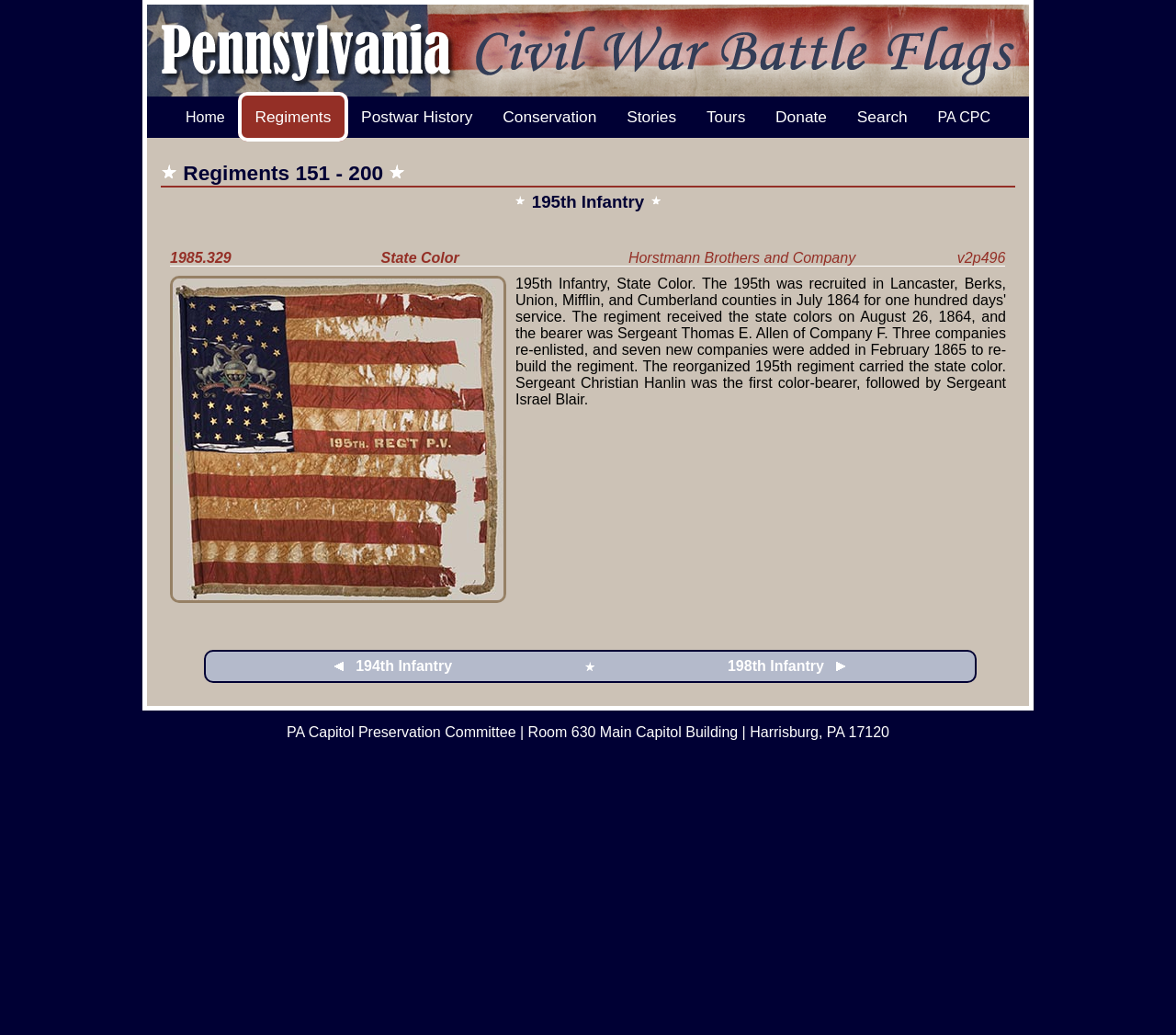Please find the bounding box coordinates (top-left x, top-left y, bottom-right x, bottom-right y) in the screenshot for the UI element described as follows: Regiments 151 - 200

[0.156, 0.156, 0.326, 0.179]